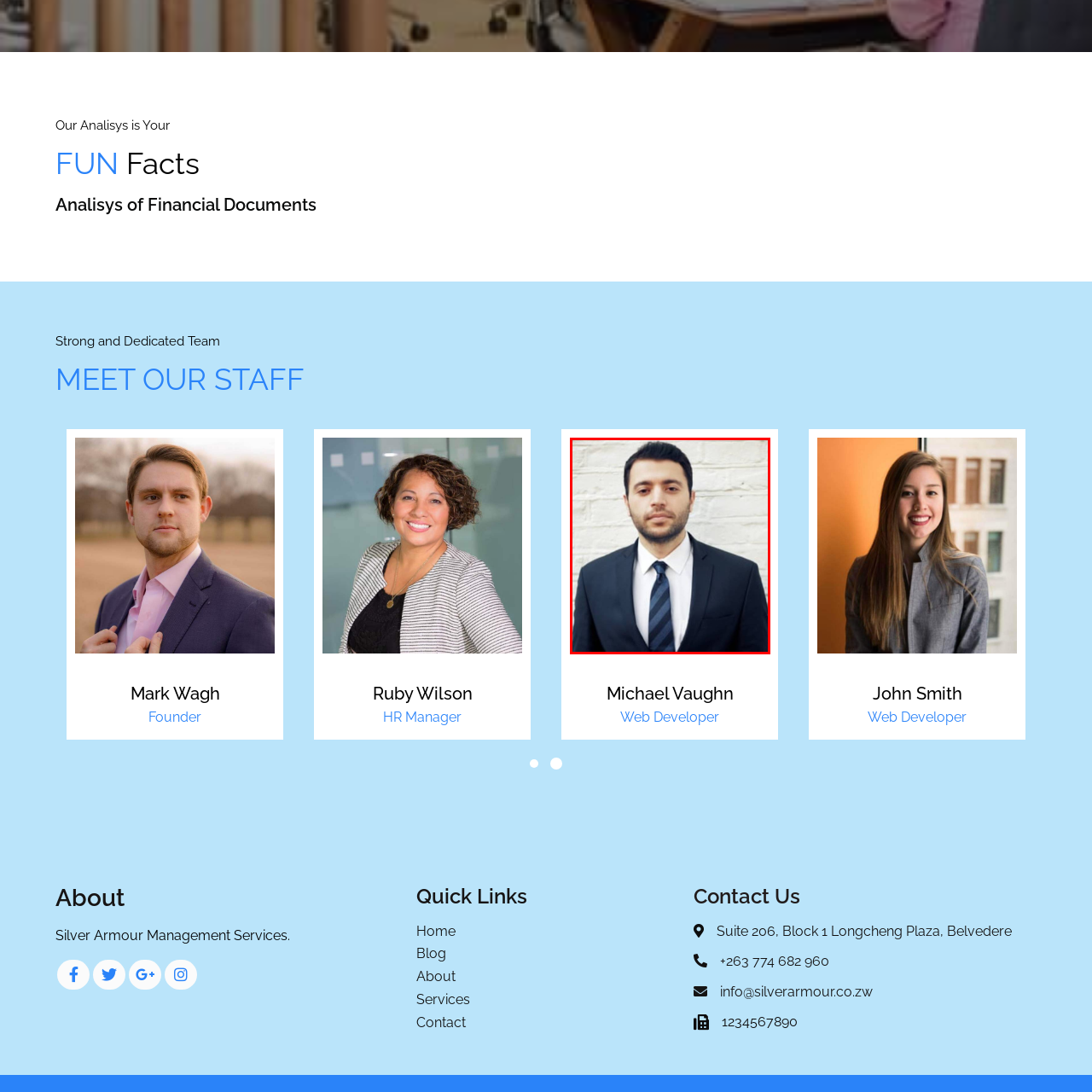Offer a thorough and descriptive summary of the image captured in the red bounding box.

The image showcases a professional-looking young man dressed in a sharp black suit with a white shirt and a tie featuring horizontal stripes in dark blue and black. He is posing confidently against a simple white brick background, which adds to the clean and polished appearance of the photo. His expression conveys a sense of seriousness and professionalism, suitable for a business or corporate setting. This individual is identified as Michael Vaughn, who holds the position of Web Developer at Silver Armour Management Services, reflecting the company's commitment to a strong and capable team.